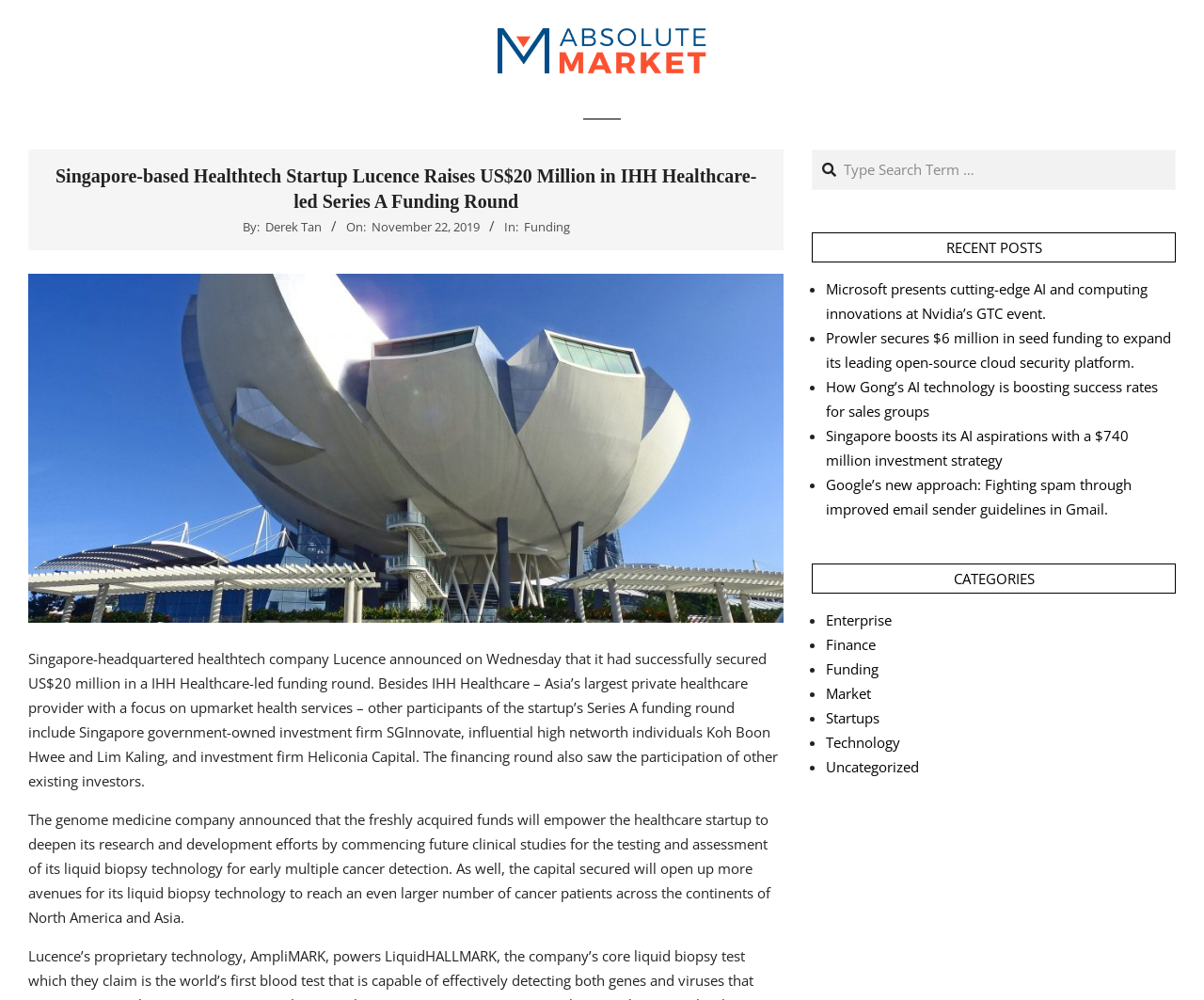Calculate the bounding box coordinates for the UI element based on the following description: "Enterprise". Ensure the coordinates are four float numbers between 0 and 1, i.e., [left, top, right, bottom].

[0.686, 0.611, 0.741, 0.629]